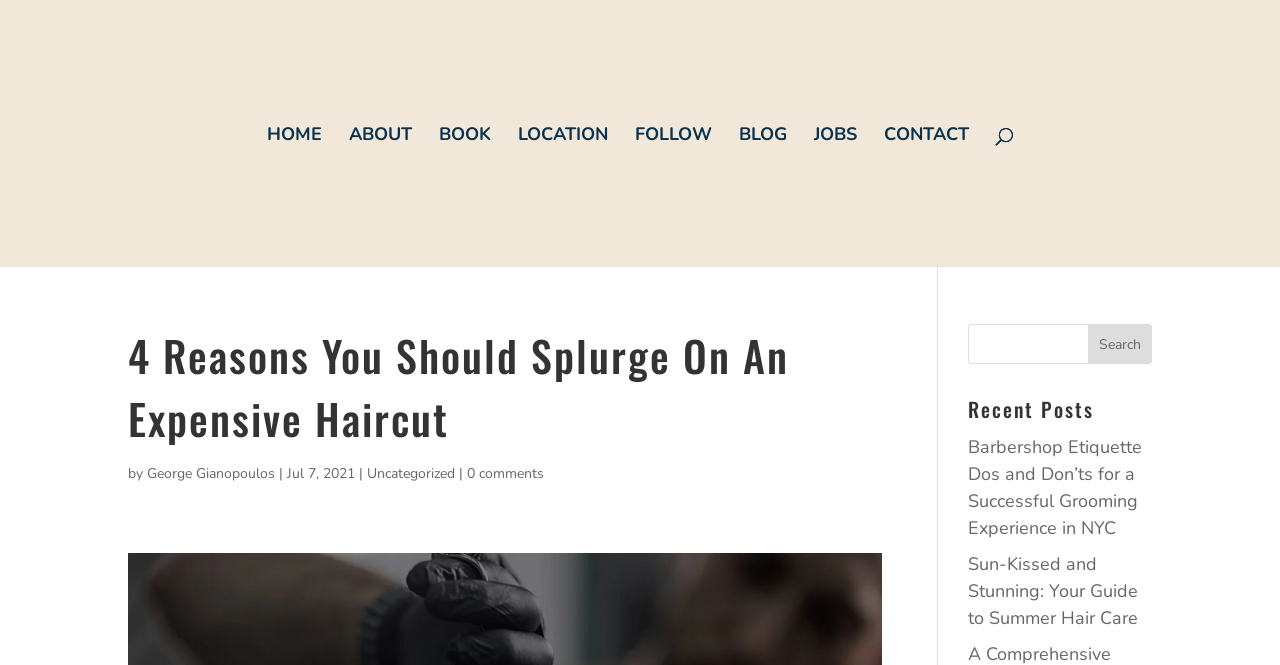Determine the bounding box coordinates of the clickable element to complete this instruction: "Search for something". Provide the coordinates in the format of four float numbers between 0 and 1, [left, top, right, bottom].

[0.756, 0.487, 0.9, 0.547]